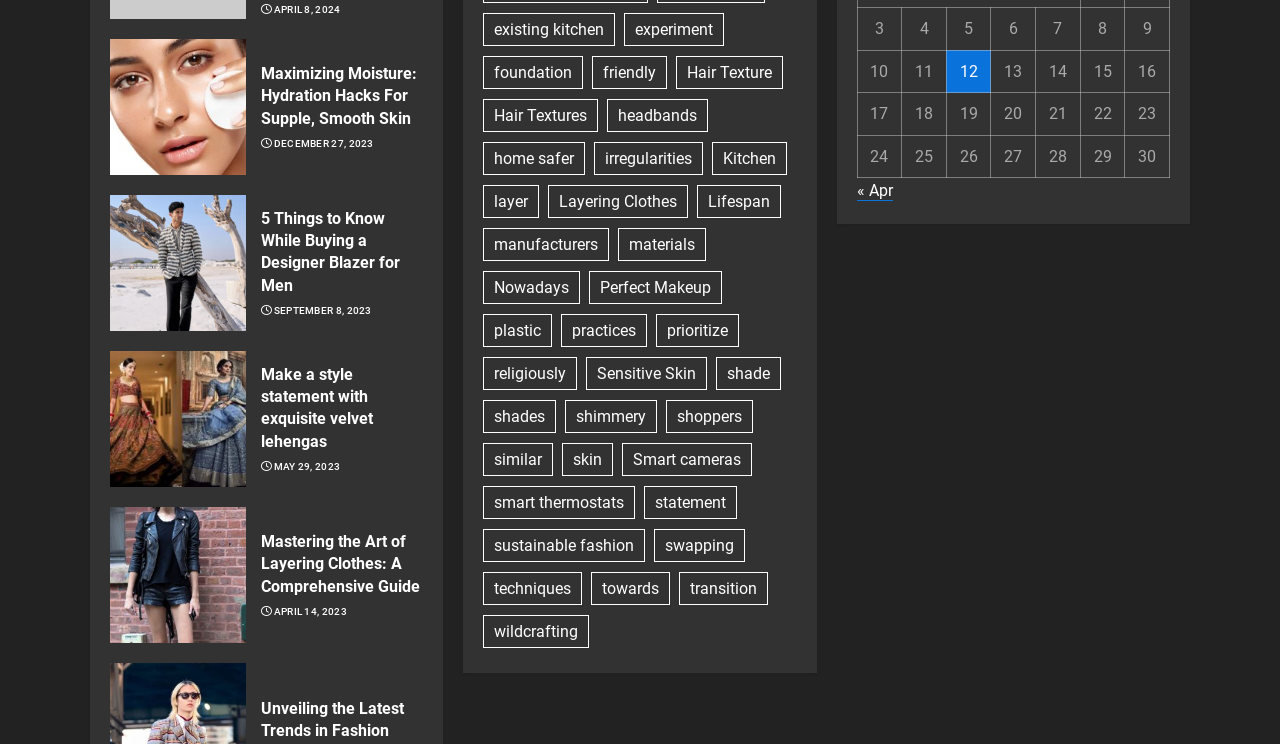Could you provide the bounding box coordinates for the portion of the screen to click to complete this instruction: "Click on 'Unveiling the Latest Trends in Fashion'"?

[0.204, 0.938, 0.331, 0.998]